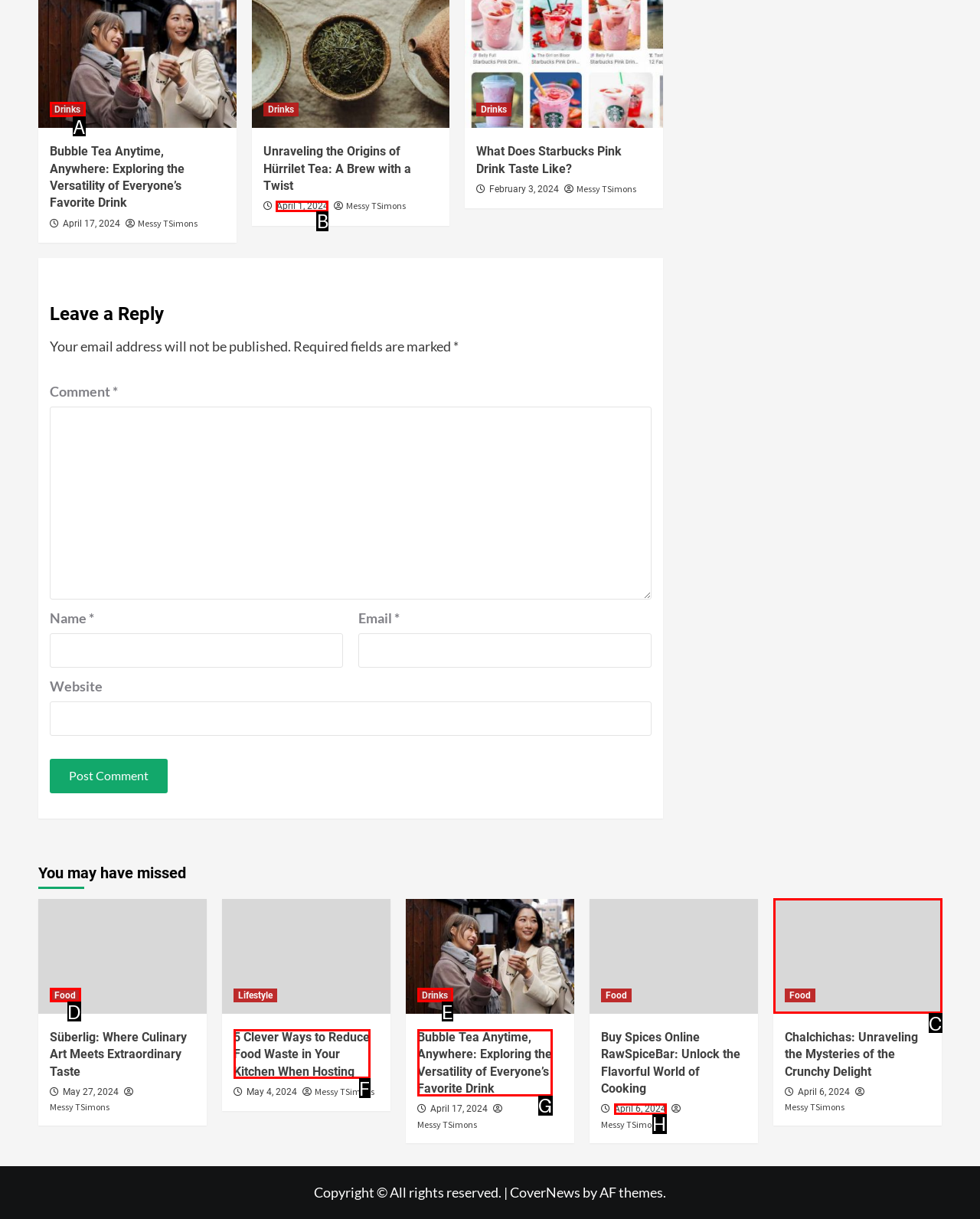Determine the letter of the element you should click to carry out the task: Click on the 'Drinks' link
Answer with the letter from the given choices.

A